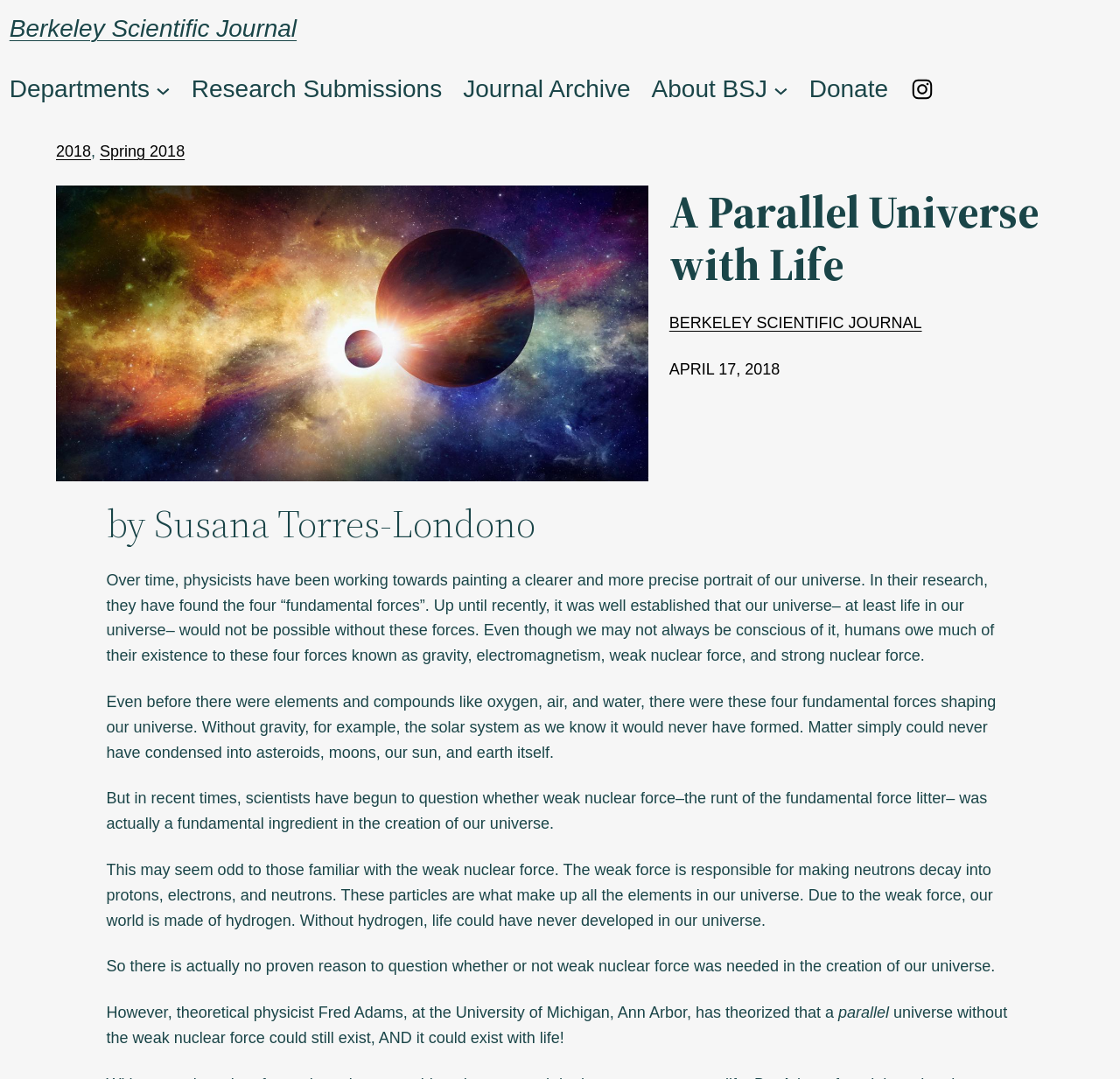Predict the bounding box coordinates of the UI element that matches this description: "0 comments". The coordinates should be in the format [left, top, right, bottom] with each value between 0 and 1.

None